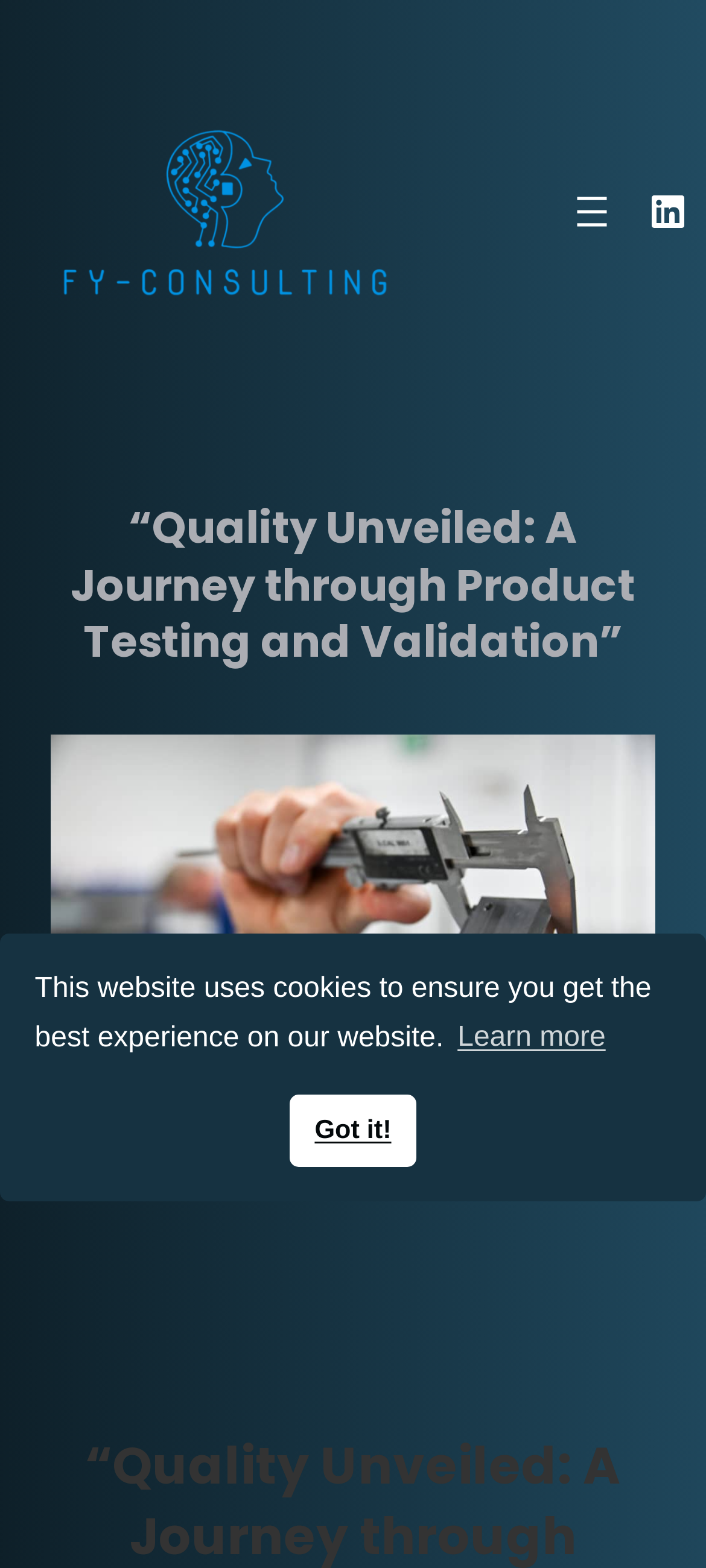Create a detailed narrative describing the layout and content of the webpage.

The webpage is about "Quality Unveiled: A Journey through Product Testing and Validation". At the top left, there is a link. To the right of this link, there is a main navigation menu with an "Open menu" button, accompanied by an image. Further to the right, there is a LinkedIn link. 

Below these top elements, there is a large heading that spans most of the width, repeating the title "Quality Unveiled: A Journey through Product Testing and Validation". Below this heading, there is a large figure that occupies most of the width.

At the bottom of the page, there is a cookie consent dialog with a message "This website uses cookies to ensure you get the best experience on our website." This dialog has two buttons: "learn more about cookies" on the right and "dismiss cookie message" on the left. The "learn more about cookies" button has a text "Learn more" and the "dismiss cookie message" button has a text "Got it!".